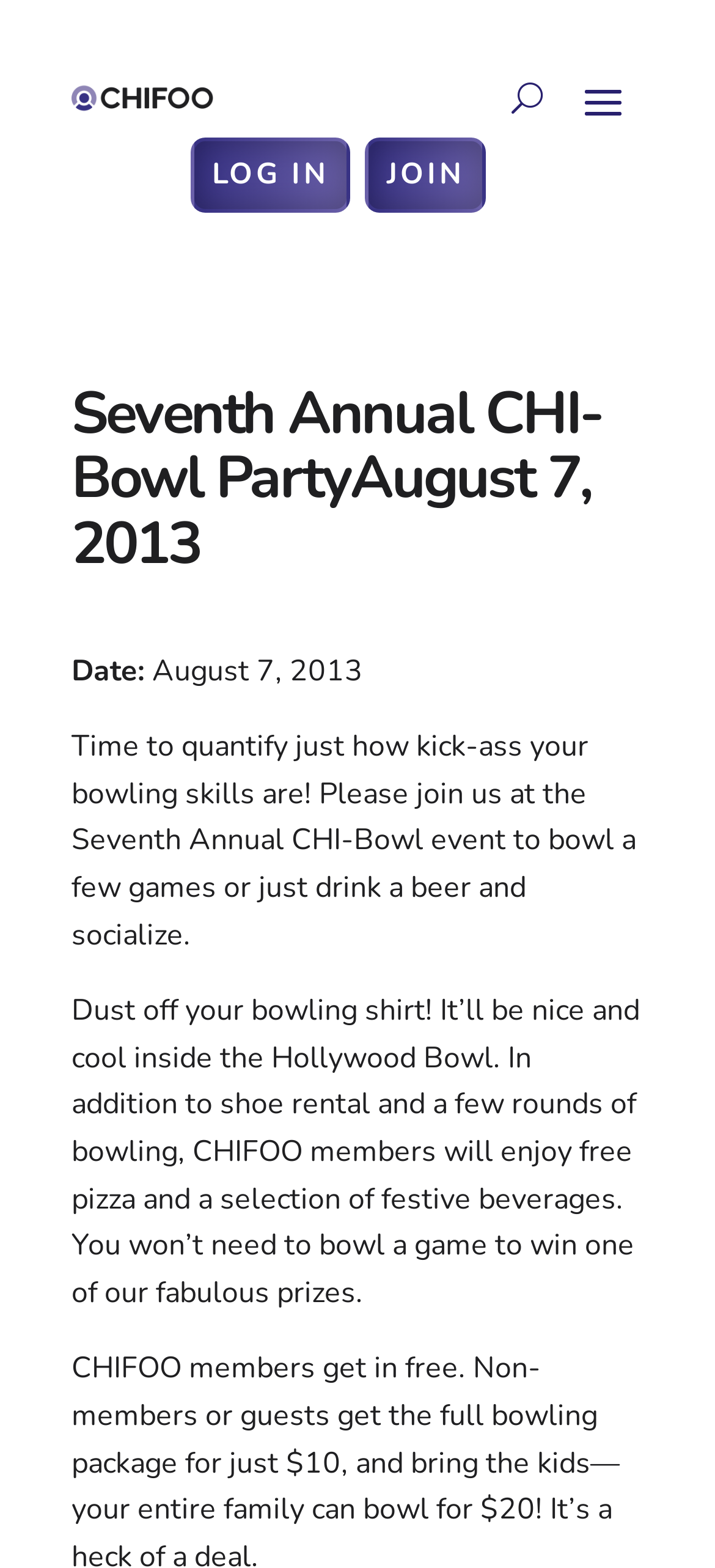Where is the CHI-Bowl event being held?
Based on the image, provide your answer in one word or phrase.

Hollywood Bowl